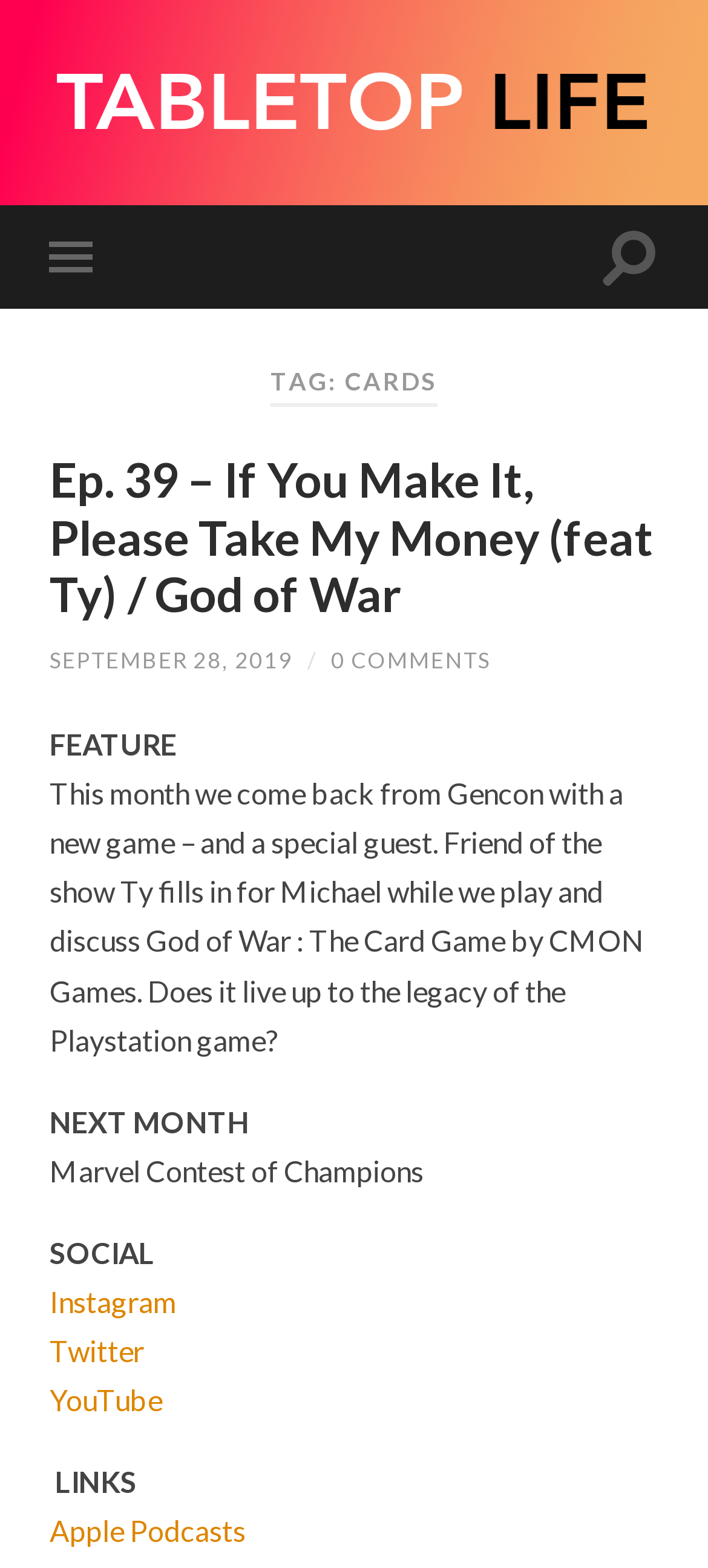Please provide the bounding box coordinates in the format (top-left x, top-left y, bottom-right x, bottom-right y). Remember, all values are floating point numbers between 0 and 1. What is the bounding box coordinate of the region described as: title="Tabletop Life Podcast —"

[0.07, 0.035, 0.93, 0.093]